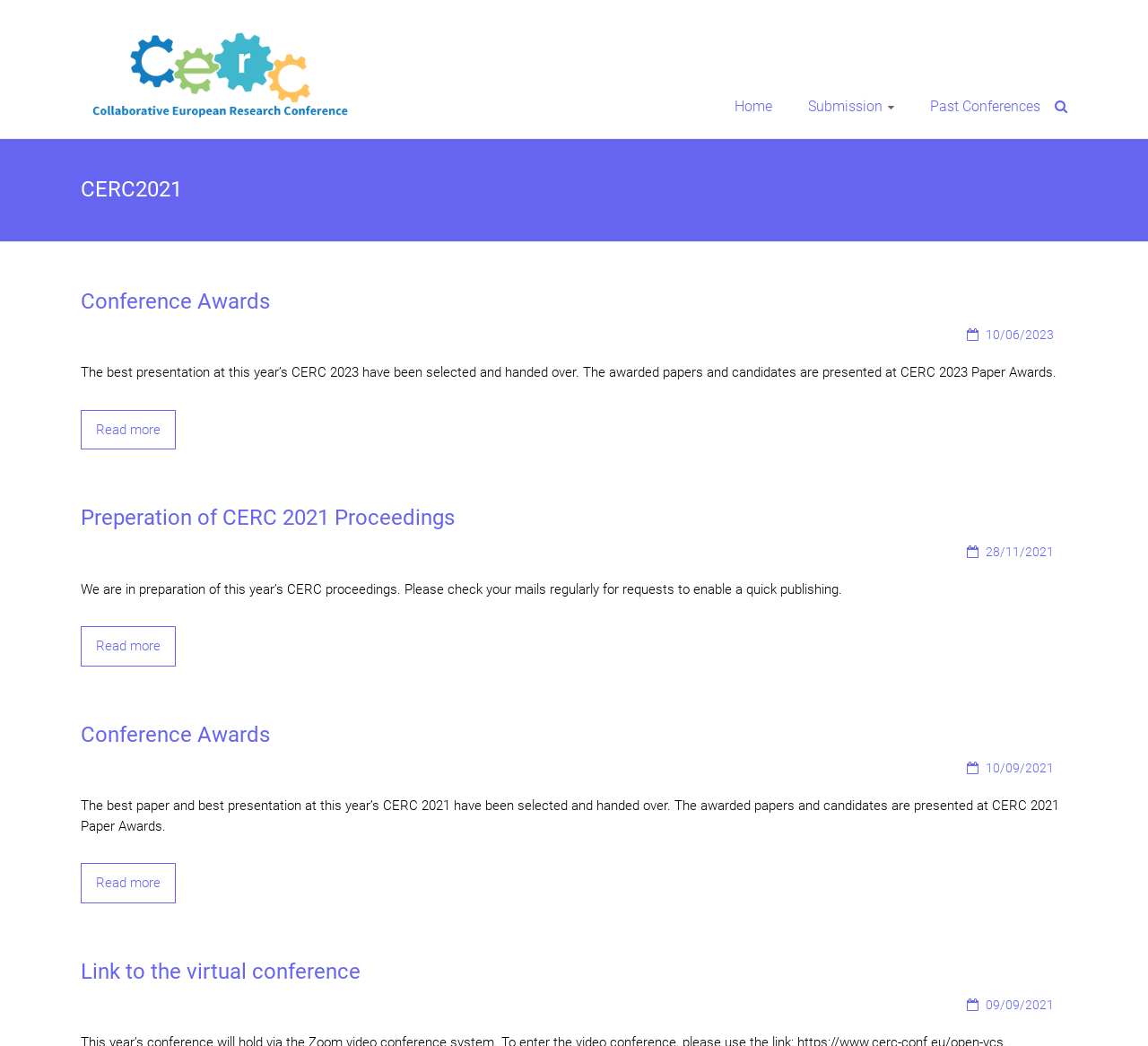Locate the bounding box coordinates of the clickable region necessary to complete the following instruction: "Click on the CERC 2023 link". Provide the coordinates in the format of four float numbers between 0 and 1, i.e., [left, top, right, bottom].

[0.07, 0.032, 0.314, 0.047]